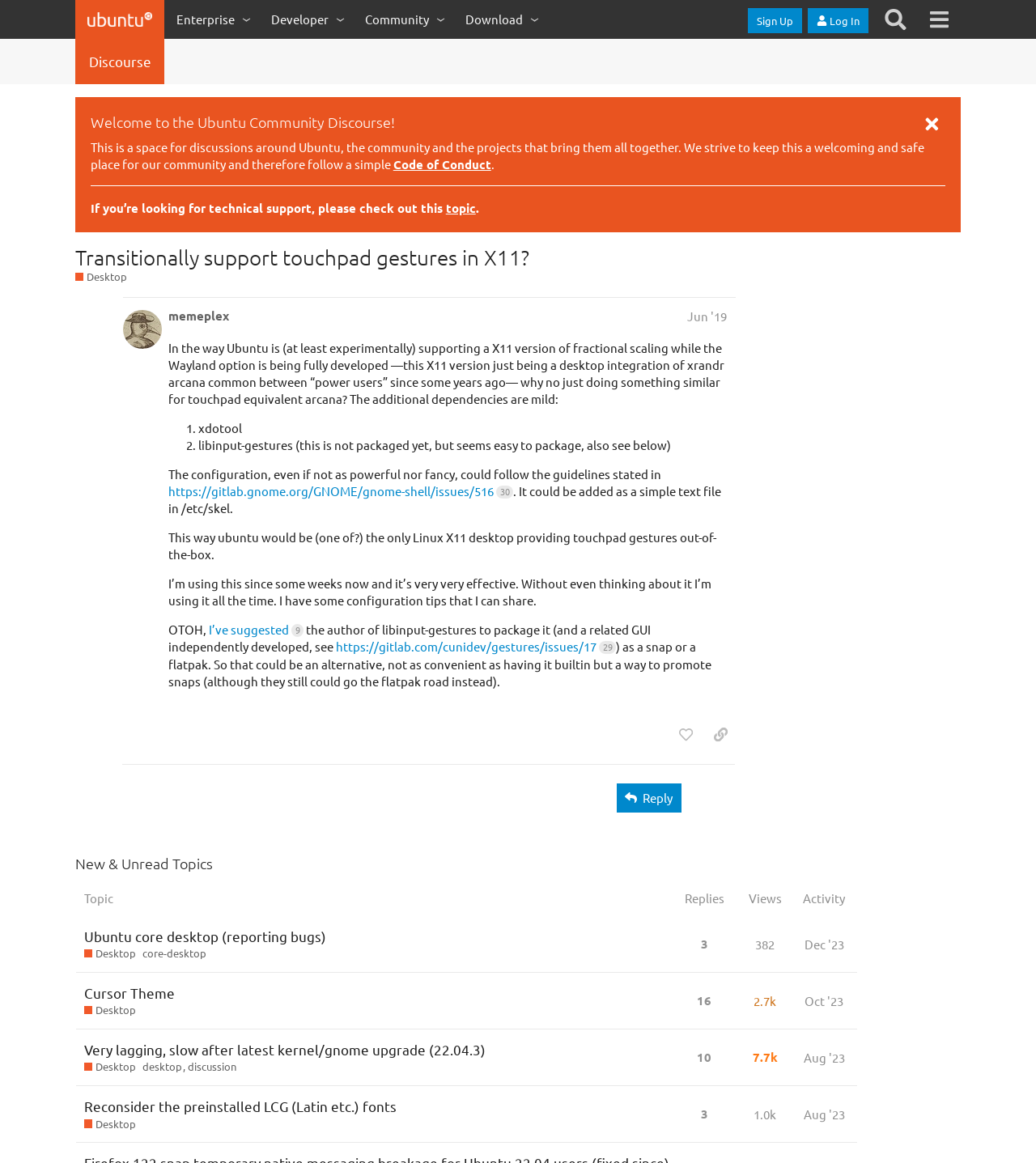Using the description: "topic", identify the bounding box of the corresponding UI element in the screenshot.

[0.43, 0.172, 0.459, 0.186]